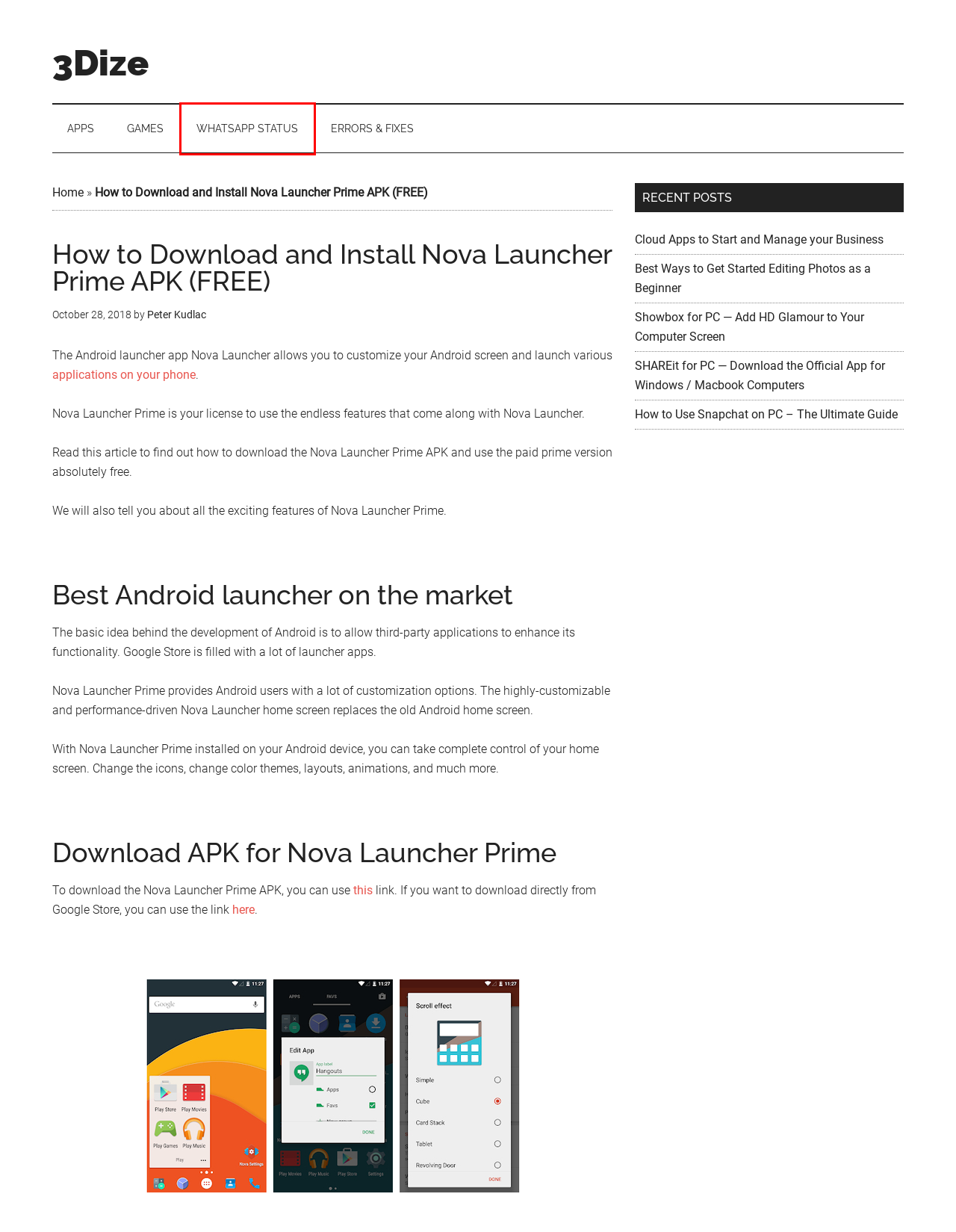You are presented with a screenshot of a webpage containing a red bounding box around a particular UI element. Select the best webpage description that matches the new webpage after clicking the element within the bounding box. Here are the candidates:
A. 4Sync - Proceed to download
B. Best Ways to Get Started Editing Photos as a Beginner + 3Dize.com
C. SHAREit for PC — Download the Official App for Windows / Macbook Computers
D. Run Android Apps on PC with/without an Emulator - 3Dize.com
E. Games Archives
F. Errors & Fixes Archives
G. Showbox for PC — Add HD Glamour to Your Computer Screen - 3Dize.com
H. Whatsapp Status Archives

H